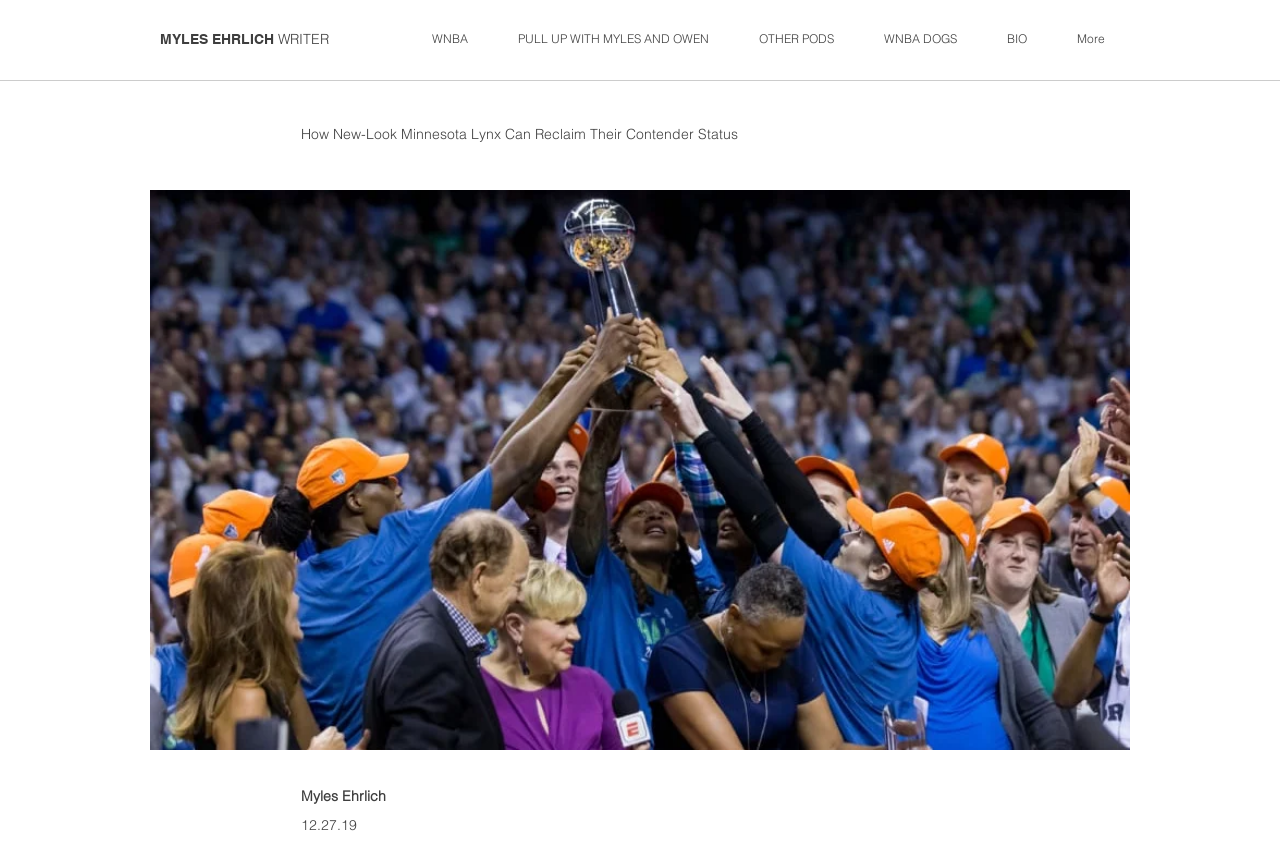What is the topic of the article?
Provide an in-depth and detailed answer to the question.

The topic of the article can be inferred from the heading 'How New-Look Minnesota Lynx Can Reclaim Their Contender Status', which suggests that the article is about the Minnesota Lynx team.